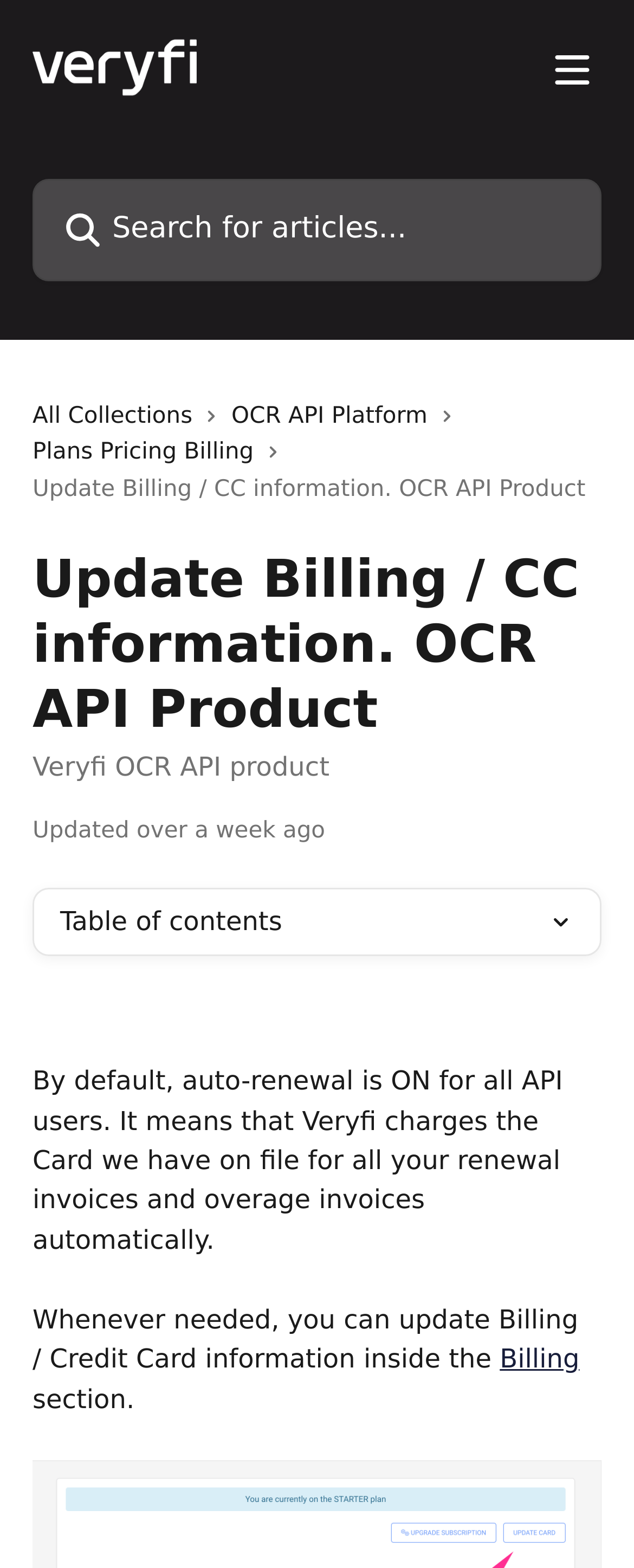What is the purpose of the search bar?
Use the information from the screenshot to give a comprehensive response to the question.

The search bar is used to search for articles, as indicated by the placeholder text 'Search for articles...' in the textbox element.